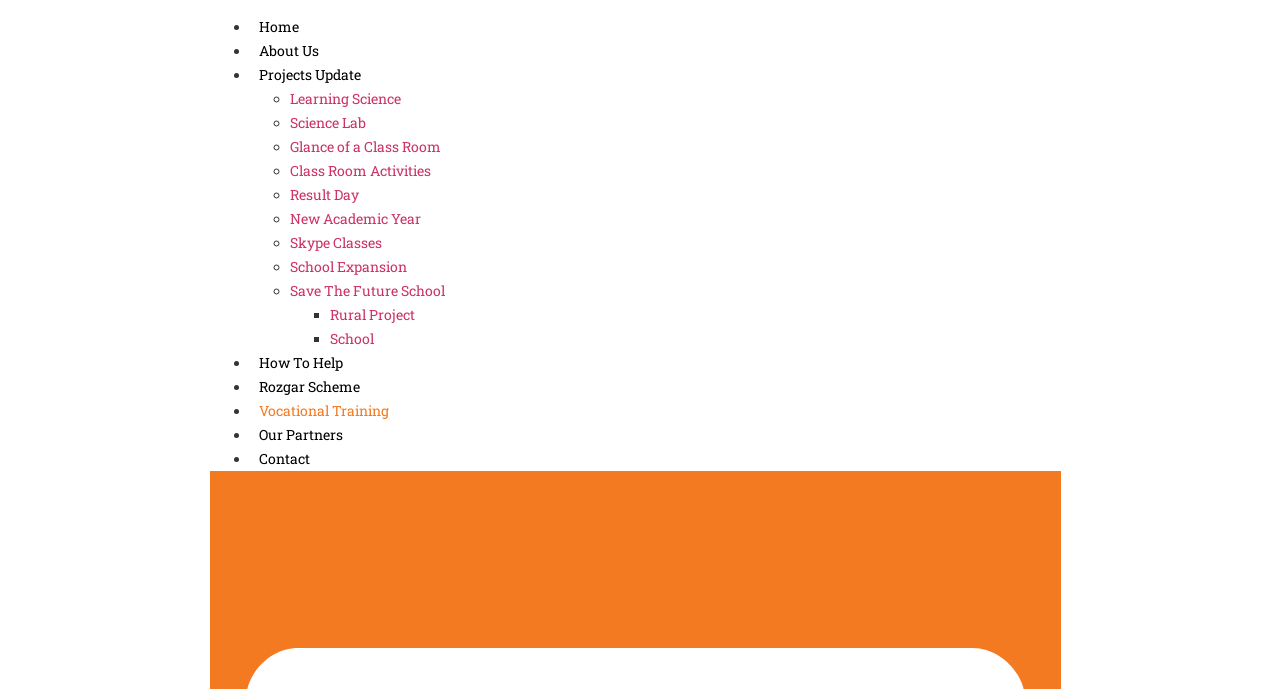Kindly respond to the following question with a single word or a brief phrase: 
What type of marker is used for the 'How To Help' section?

•